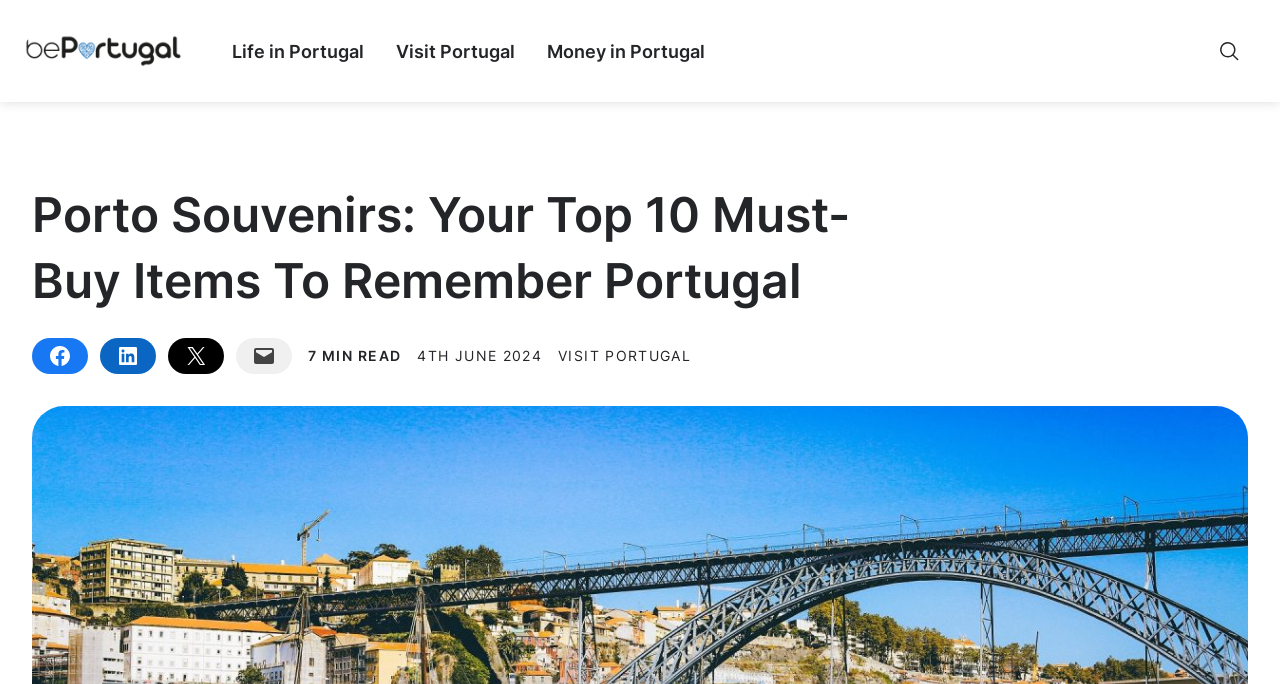What is the purpose of the links at the bottom of the page?
Please use the image to provide a one-word or short phrase answer.

Sharing the page